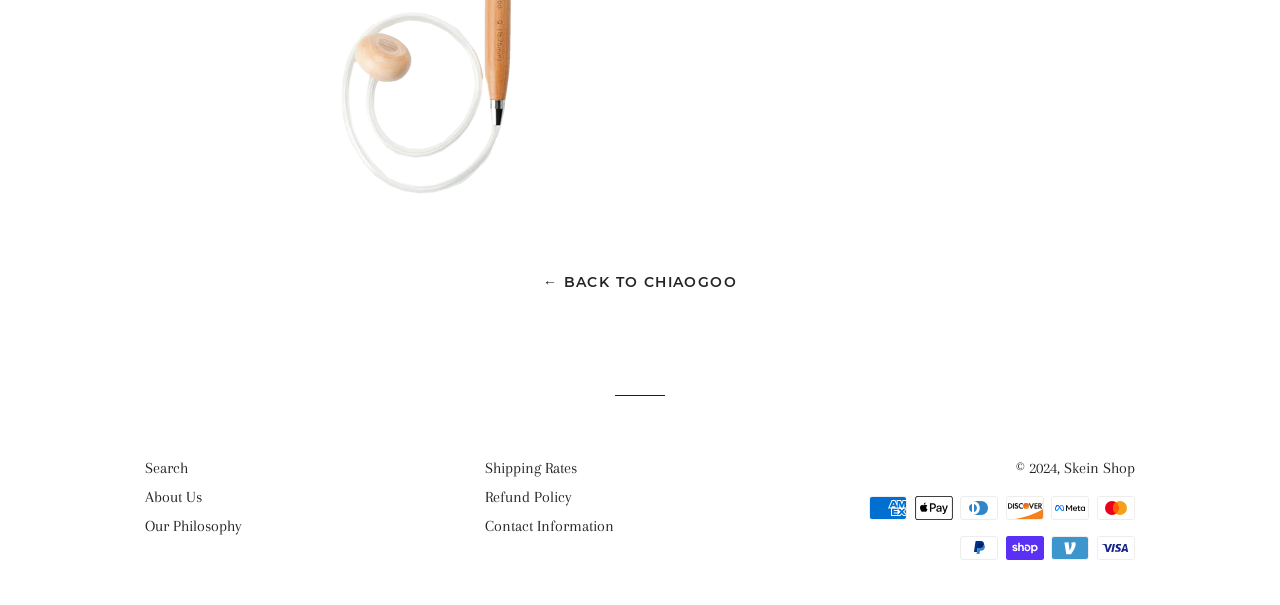Determine the bounding box coordinates for the HTML element described here: "Shipping Rates".

[0.379, 0.759, 0.451, 0.789]